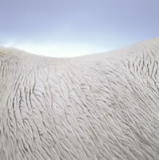Thoroughly describe everything you see in the image.

The image showcases a close-up view of the textured surface of a white creature, likely depicting the unique and intricate patterns found in its fur or skin. The photograph captures the subtle variations in color and the soft, undulating lines that create a sense of depth and dimension. The background features a serene sky, blending soft blues and whites, which enhances the ethereal quality of the image. This artwork is part of the gallery dedicated to "Connemara, Southern Ireland" by Debbie Monique Jolliff, highlighting her expertise in fine art photography and her passion for capturing the beauty of the natural world.